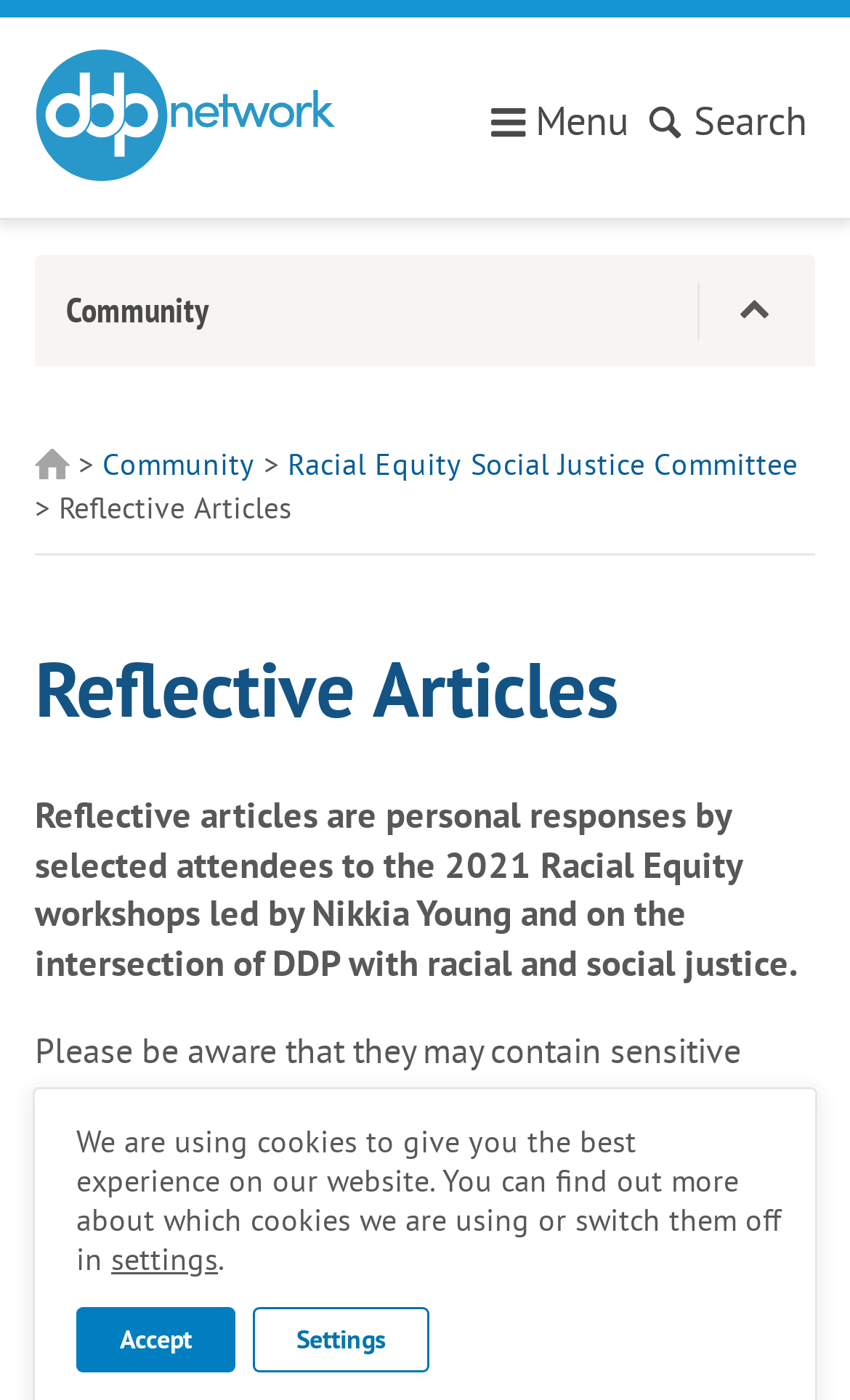What is the name of the network?
Look at the screenshot and give a one-word or phrase answer.

DDP Network